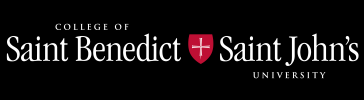Carefully observe the image and respond to the question with a detailed answer:
What is the symbolic representation in the logo?

The logo prominently displays the names 'Saint Benedict' and 'Saint John’s' in elegant typography, accompanied by a distinctive cross symbol, representing the university's values and heritage.